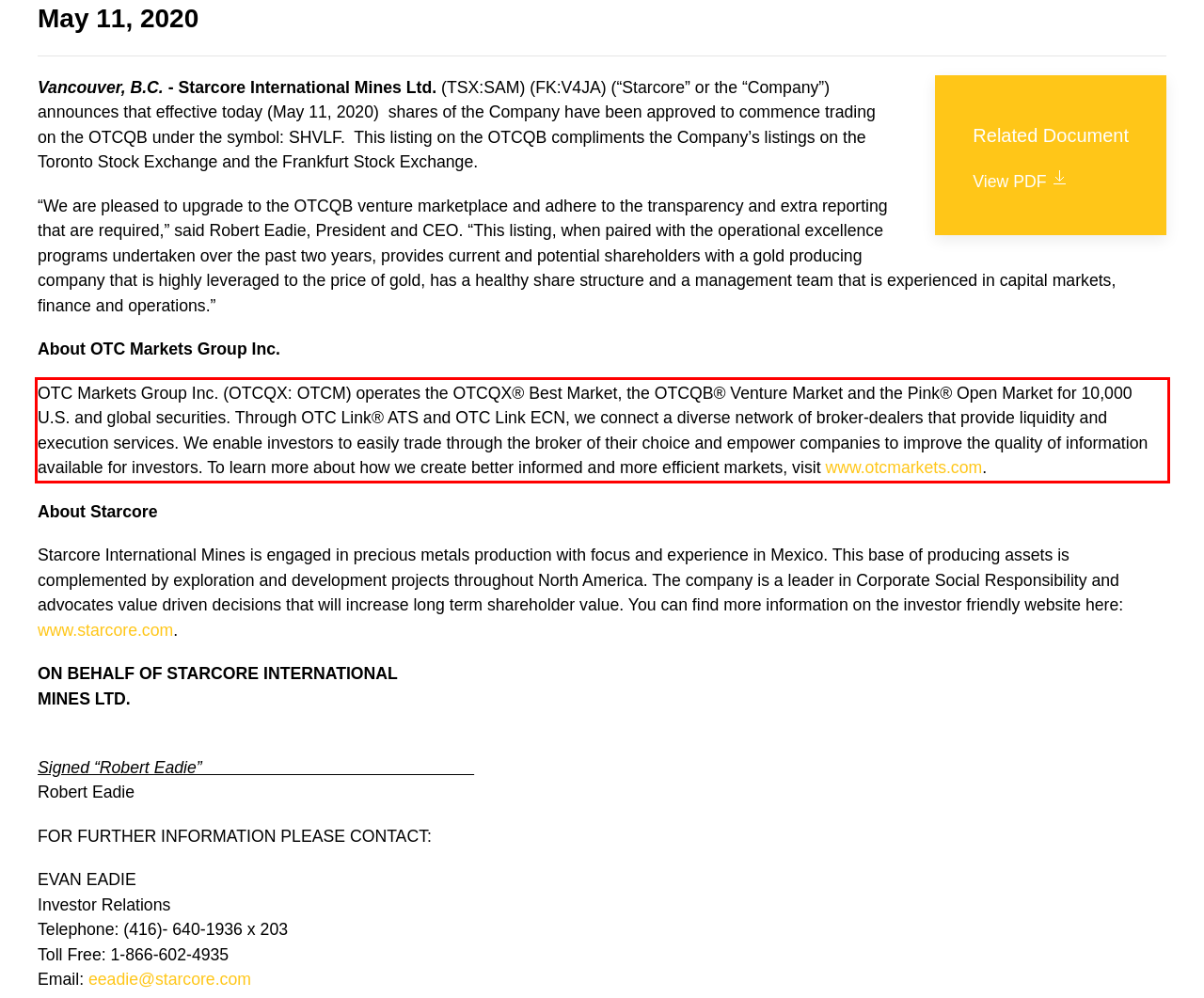Given the screenshot of the webpage, identify the red bounding box, and recognize the text content inside that red bounding box.

OTC Markets Group Inc. (OTCQX: OTCM) operates the OTCQX® Best Market, the OTCQB® Venture Market and the Pink® Open Market for 10,000 U.S. and global securities. Through OTC Link® ATS and OTC Link ECN, we connect a diverse network of broker-dealers that provide liquidity and execution services. We enable investors to easily trade through the broker of their choice and empower companies to improve the quality of information available for investors. To learn more about how we create better informed and more efficient markets, visit www.otcmarkets.com.